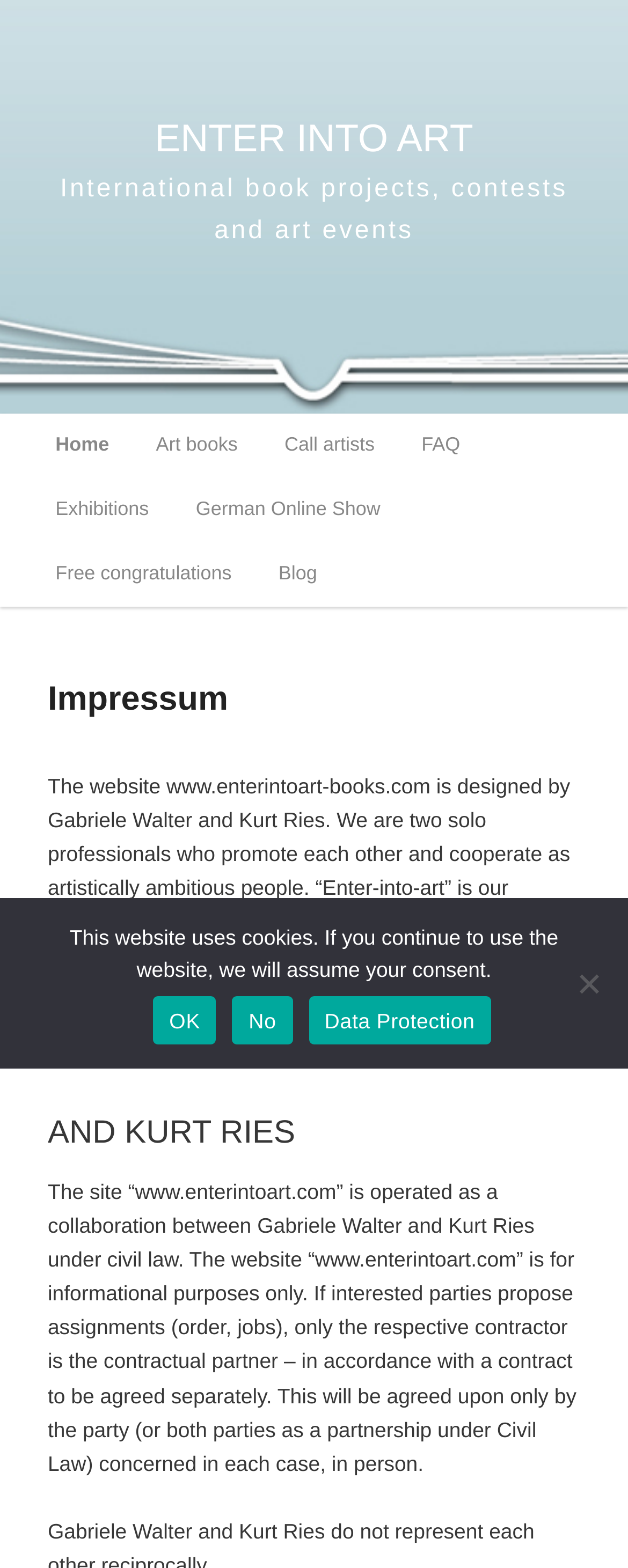Can you pinpoint the bounding box coordinates for the clickable element required for this instruction: "Learn more about the store"? The coordinates should be four float numbers between 0 and 1, i.e., [left, top, right, bottom].

None